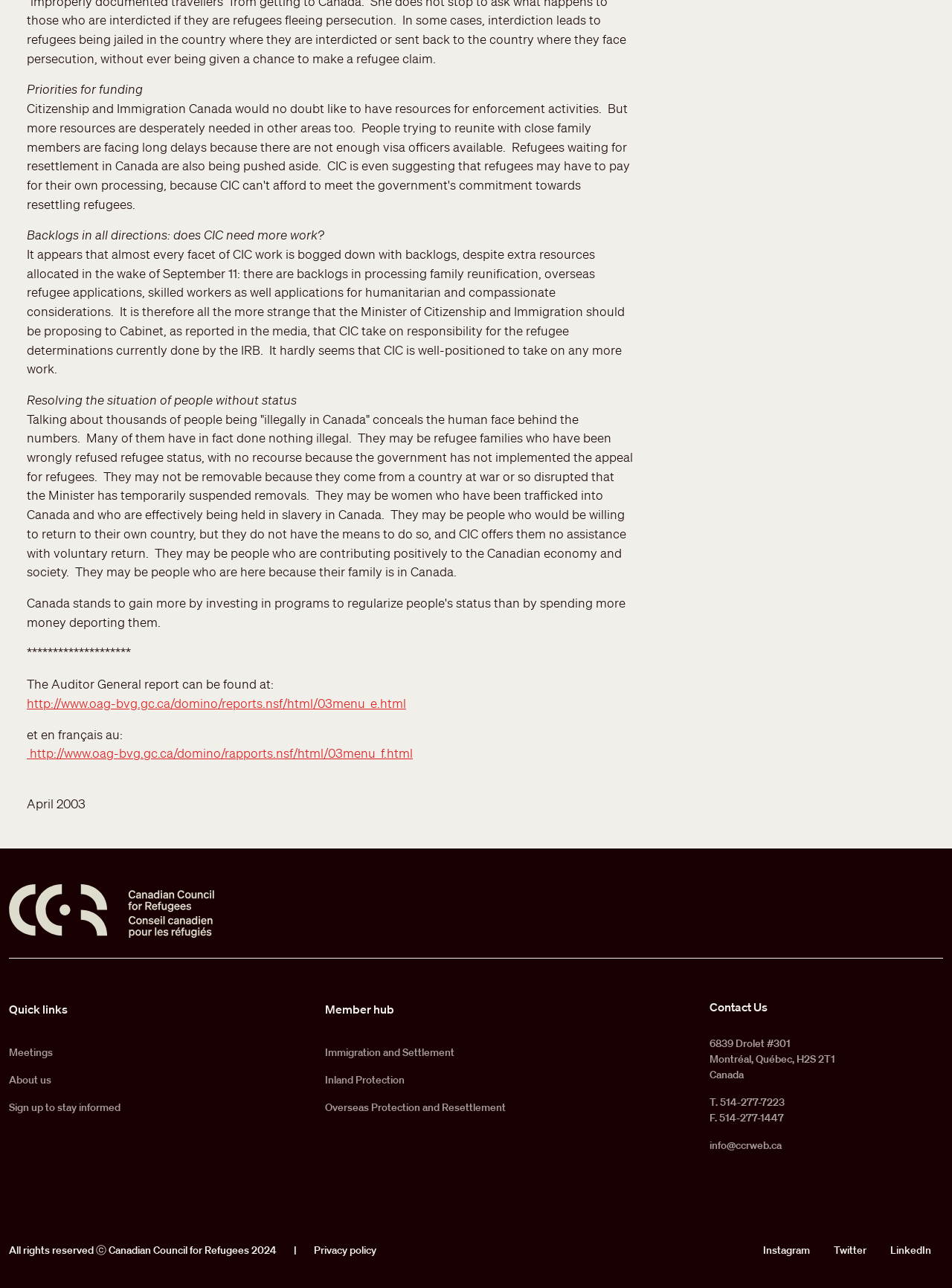What is the topic of the first static text?
Look at the screenshot and give a one-word or phrase answer.

Priorities for funding